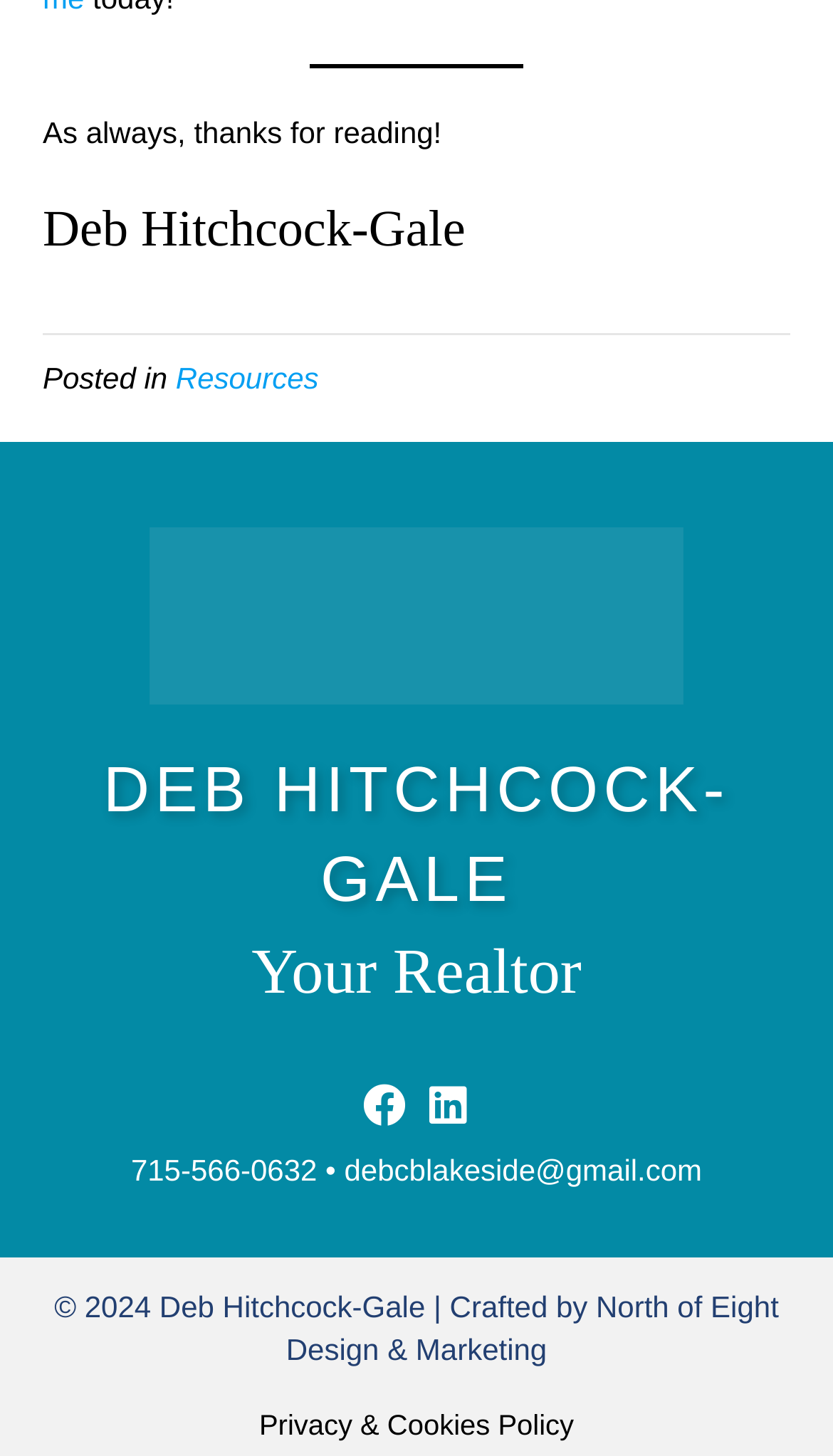Using the description "debcblakeside@gmail.com", predict the bounding box of the relevant HTML element.

[0.413, 0.791, 0.843, 0.815]